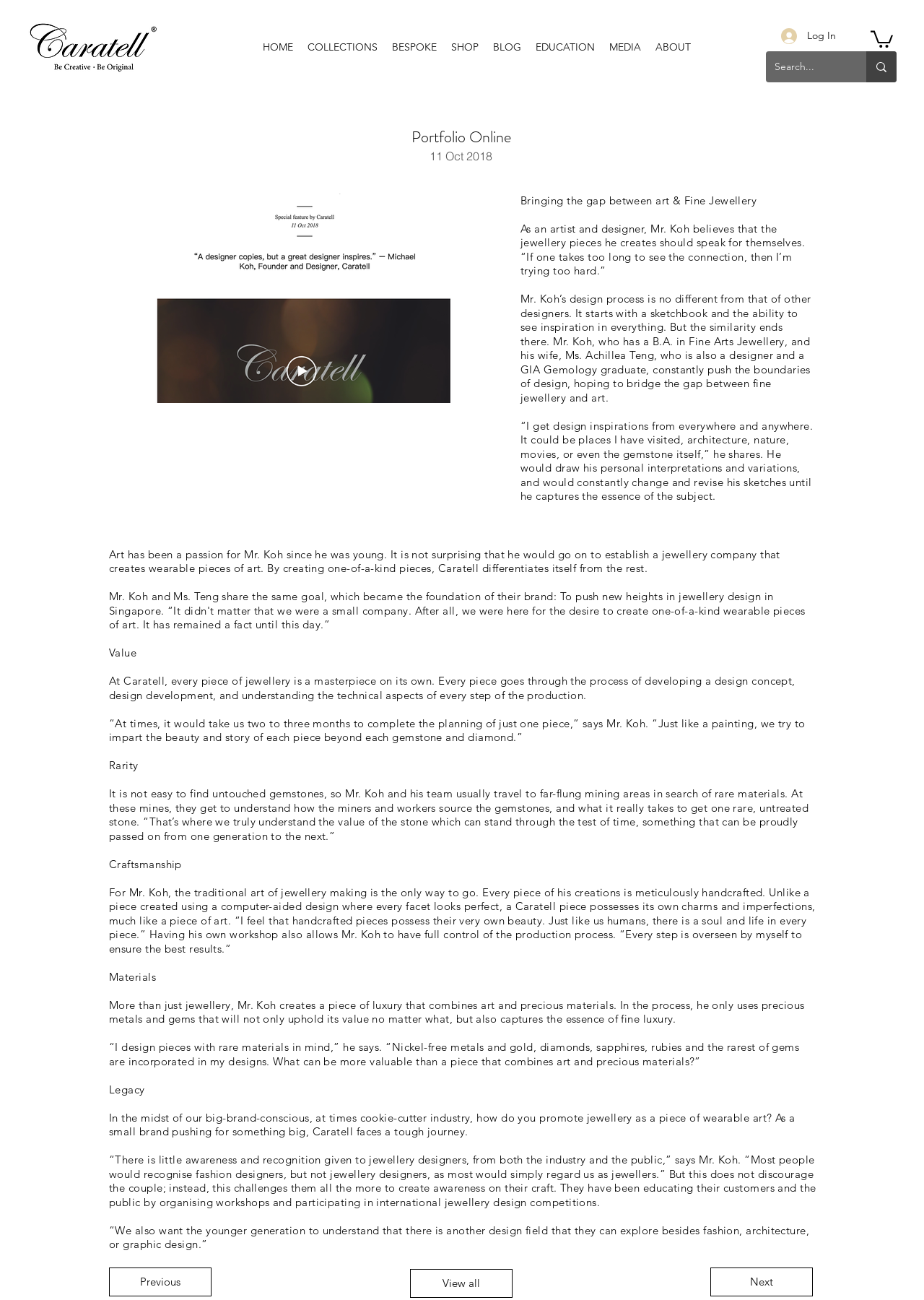Identify the bounding box of the HTML element described as: "Log In".

[0.834, 0.017, 0.916, 0.038]